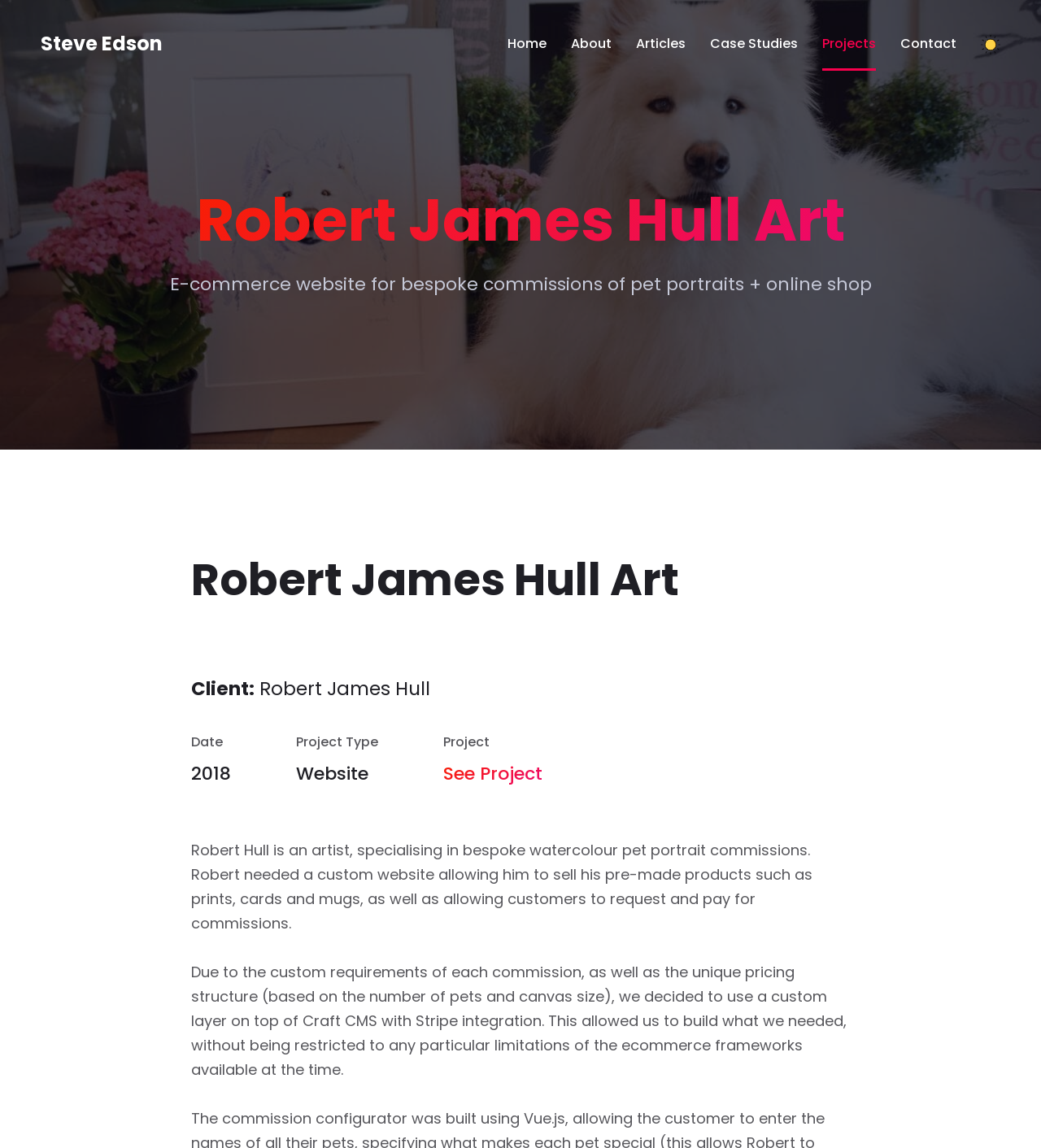Can you pinpoint the bounding box coordinates for the clickable element required for this instruction: "read articles"? The coordinates should be four float numbers between 0 and 1, i.e., [left, top, right, bottom].

[0.611, 0.014, 0.659, 0.062]